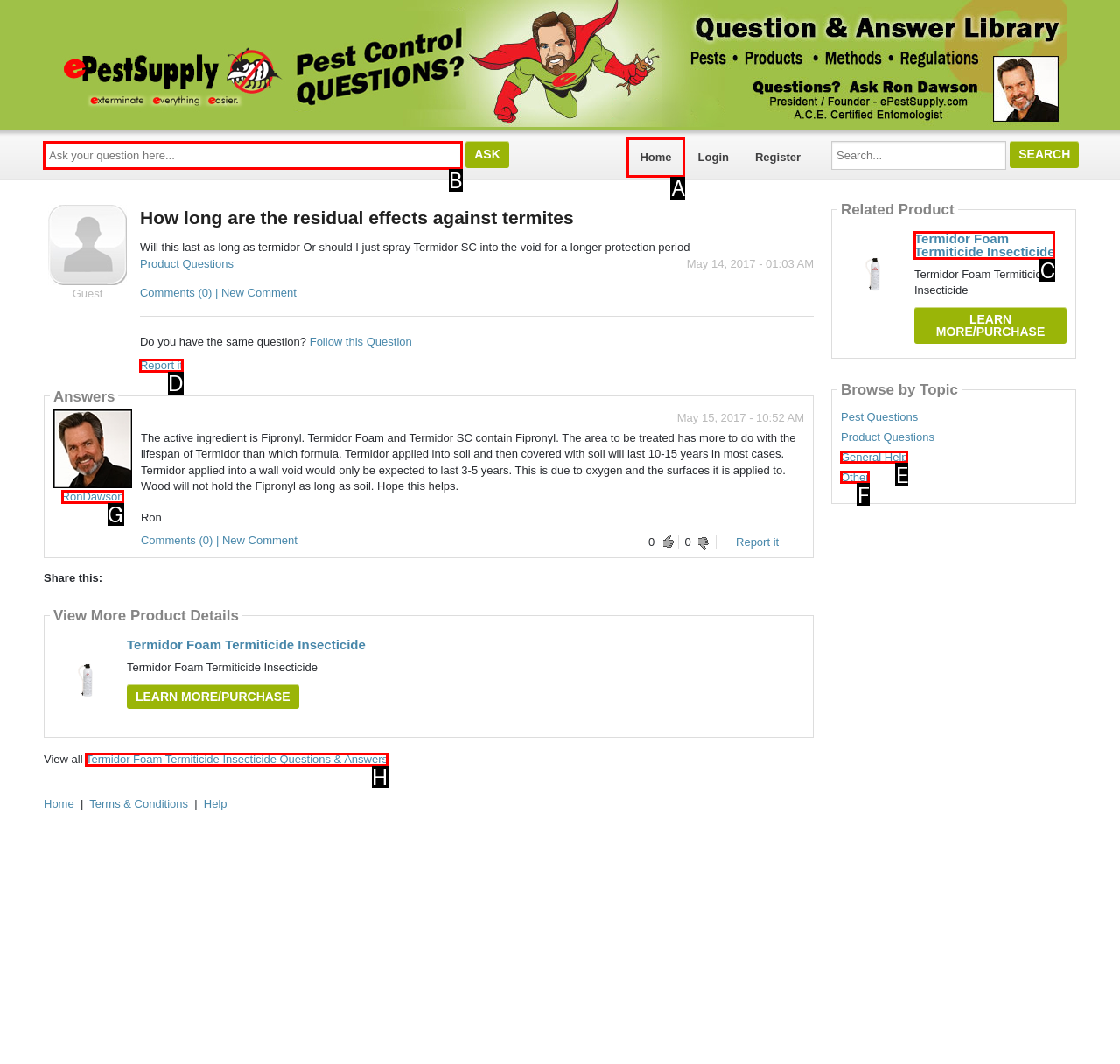Match the HTML element to the given description: Home
Indicate the option by its letter.

A